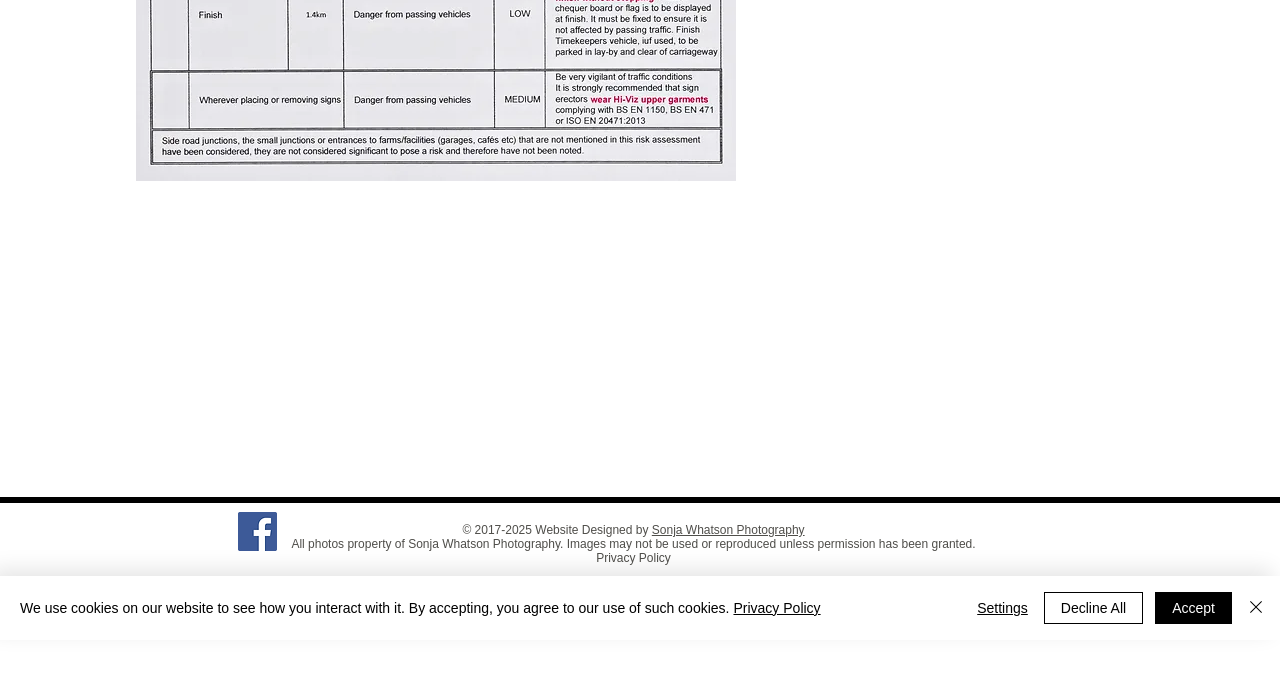Given the description of the UI element: "Sonja Whatson Photography", predict the bounding box coordinates in the form of [left, top, right, bottom], with each value being a float between 0 and 1.

[0.509, 0.775, 0.629, 0.796]